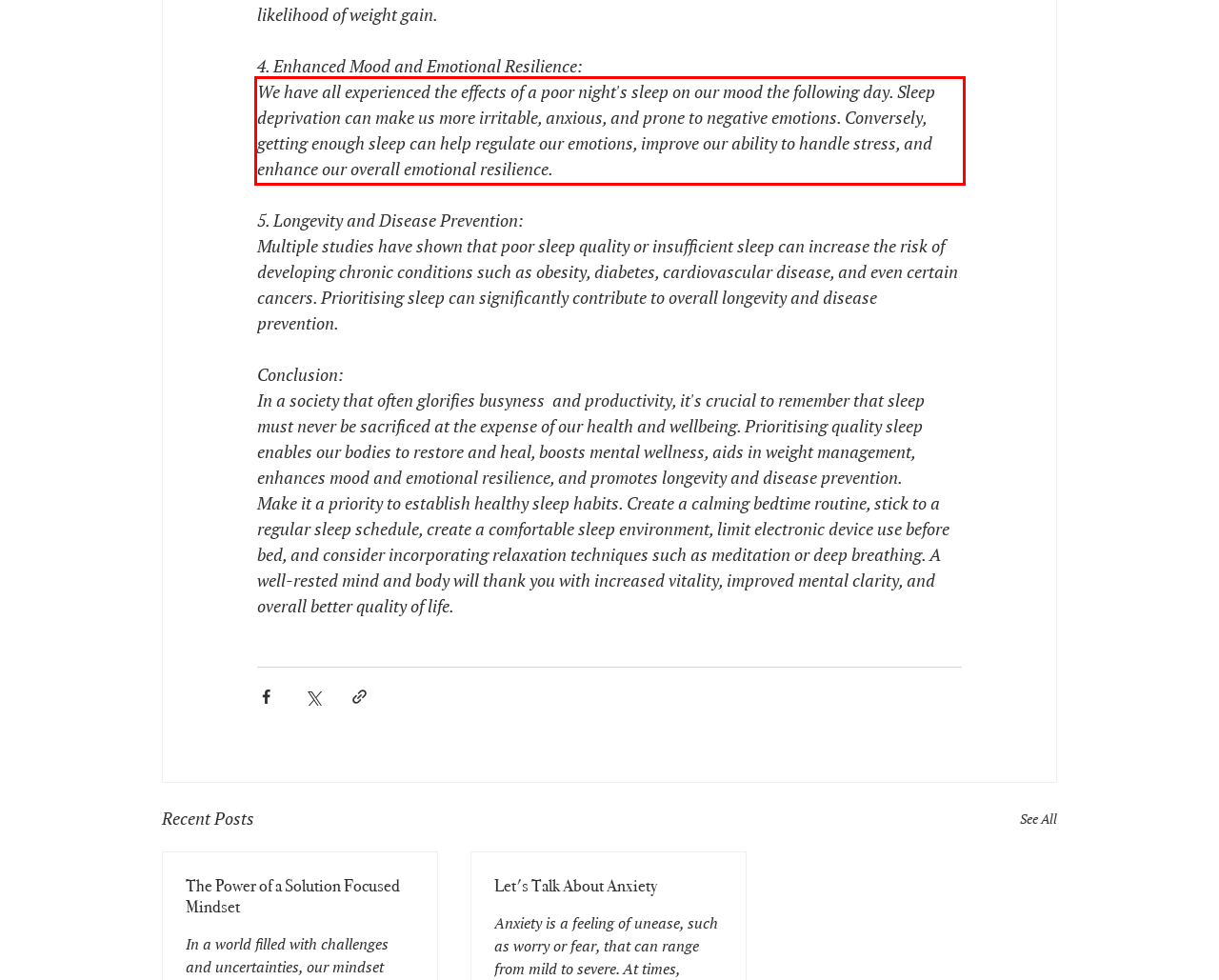Identify and transcribe the text content enclosed by the red bounding box in the given screenshot.

We have all experienced the effects of a poor night's sleep on our mood the following day. Sleep deprivation can make us more irritable, anxious, and prone to negative emotions. Conversely, getting enough sleep can help regulate our emotions, improve our ability to handle stress, and enhance our overall emotional resilience.